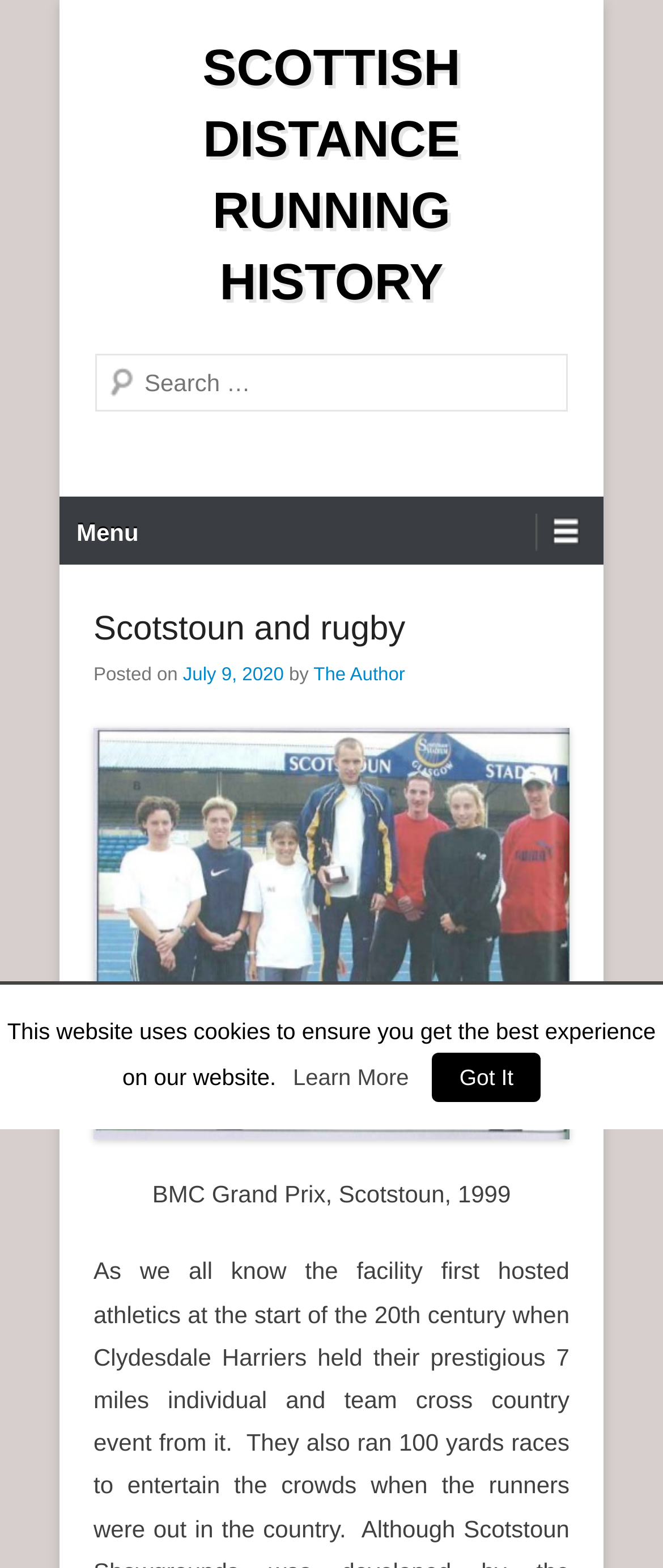Locate the bounding box coordinates of the element's region that should be clicked to carry out the following instruction: "Read the post about Scotstoun and rugby". The coordinates need to be four float numbers between 0 and 1, i.e., [left, top, right, bottom].

[0.141, 0.382, 0.611, 0.413]